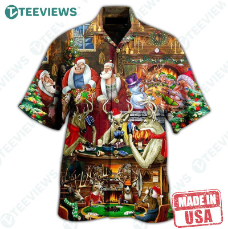Provide an in-depth description of the image you see.

The image showcases a vibrant Hawaiian shirt titled "Santa Friends Play Pocker In Hawaiian Shirts Classic To Unique Styles." This whimsical design features Santa Claus and playful reindeer gathered around a casino-style table, engaging in a game of poker. The festive backdrop includes a cozy fireplace adorned with Christmas decorations, highlighting a cheerful holiday atmosphere. The shirt is emblazoned with colorful illustrations that blend the tropical Hawaiian aesthetic with a fun Christmas and poker theme. It is marketed as a unisex piece, emphasizing its appeal for both men and women who enjoy a lighthearted and unique style, perfect for celebrations. The shirt is proudly labeled as "Made in USA," reflecting quality craftsmanship. Priced at $34.50, it stands out as a charming option for holiday gatherings or casual wear.